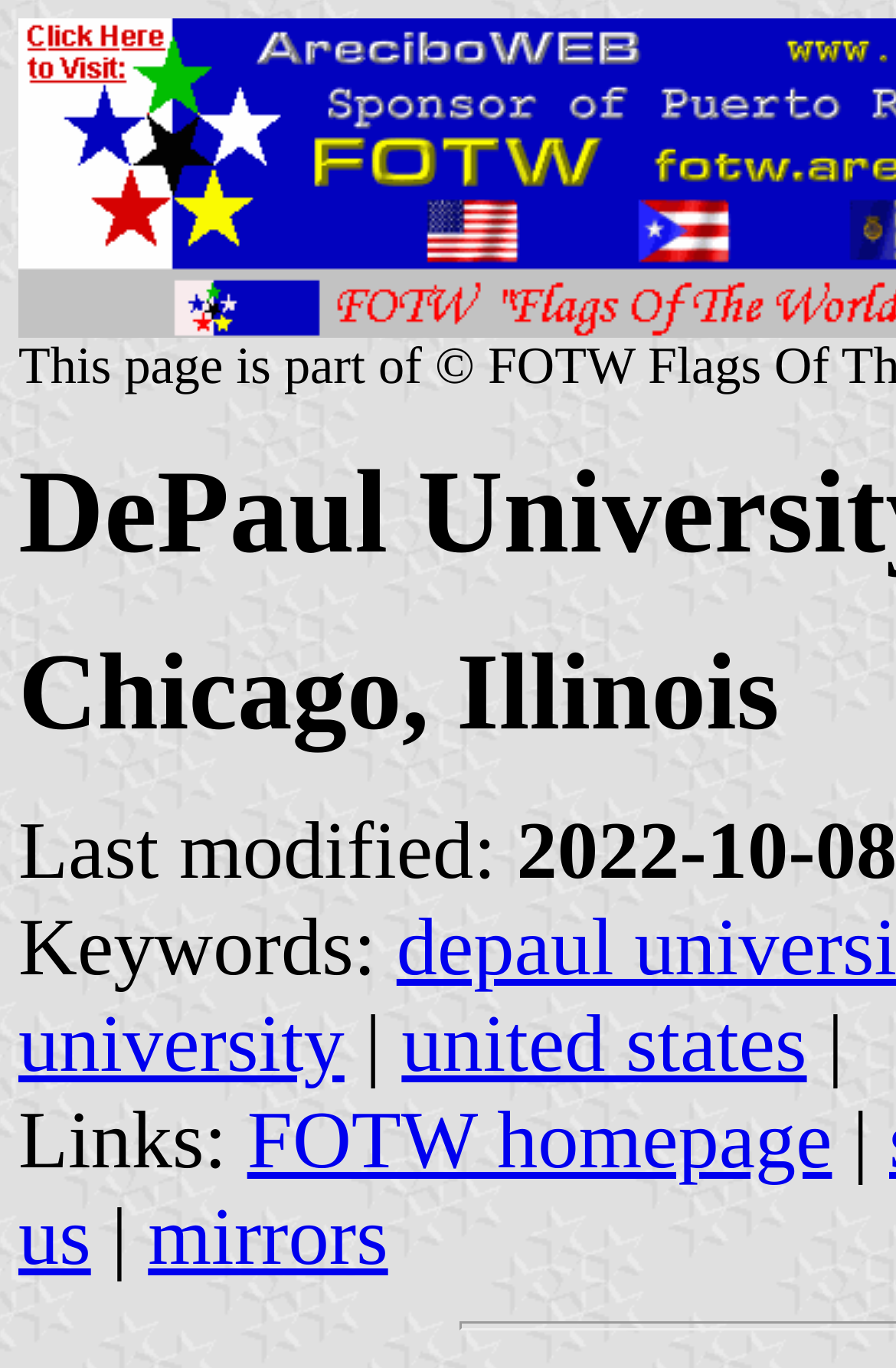Identify the bounding box for the UI element described as: "mirrors". The coordinates should be four float numbers between 0 and 1, i.e., [left, top, right, bottom].

[0.165, 0.87, 0.433, 0.937]